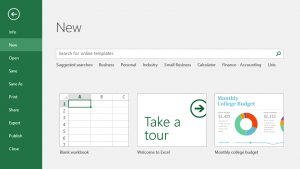What is the purpose of the 'Take a tour' option?
Provide a fully detailed and comprehensive answer to the question.

The 'Take a tour' option is highlighted in the interface, and its purpose is to offer a brief introduction to the features of Excel, making it easier for users to get started with the application.